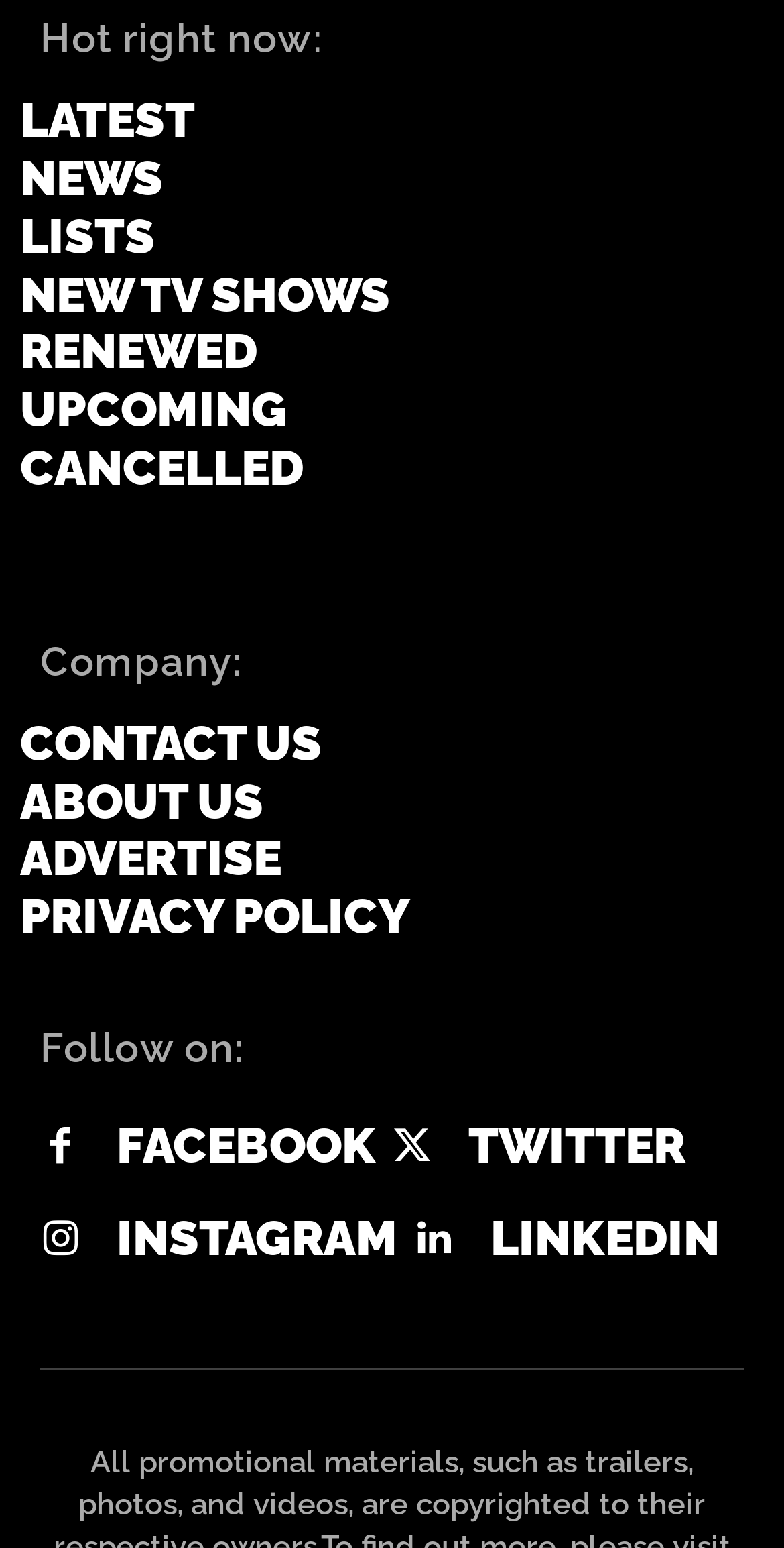Specify the bounding box coordinates of the area to click in order to follow the given instruction: "Follow on FACEBOOK."

[0.149, 0.722, 0.479, 0.76]